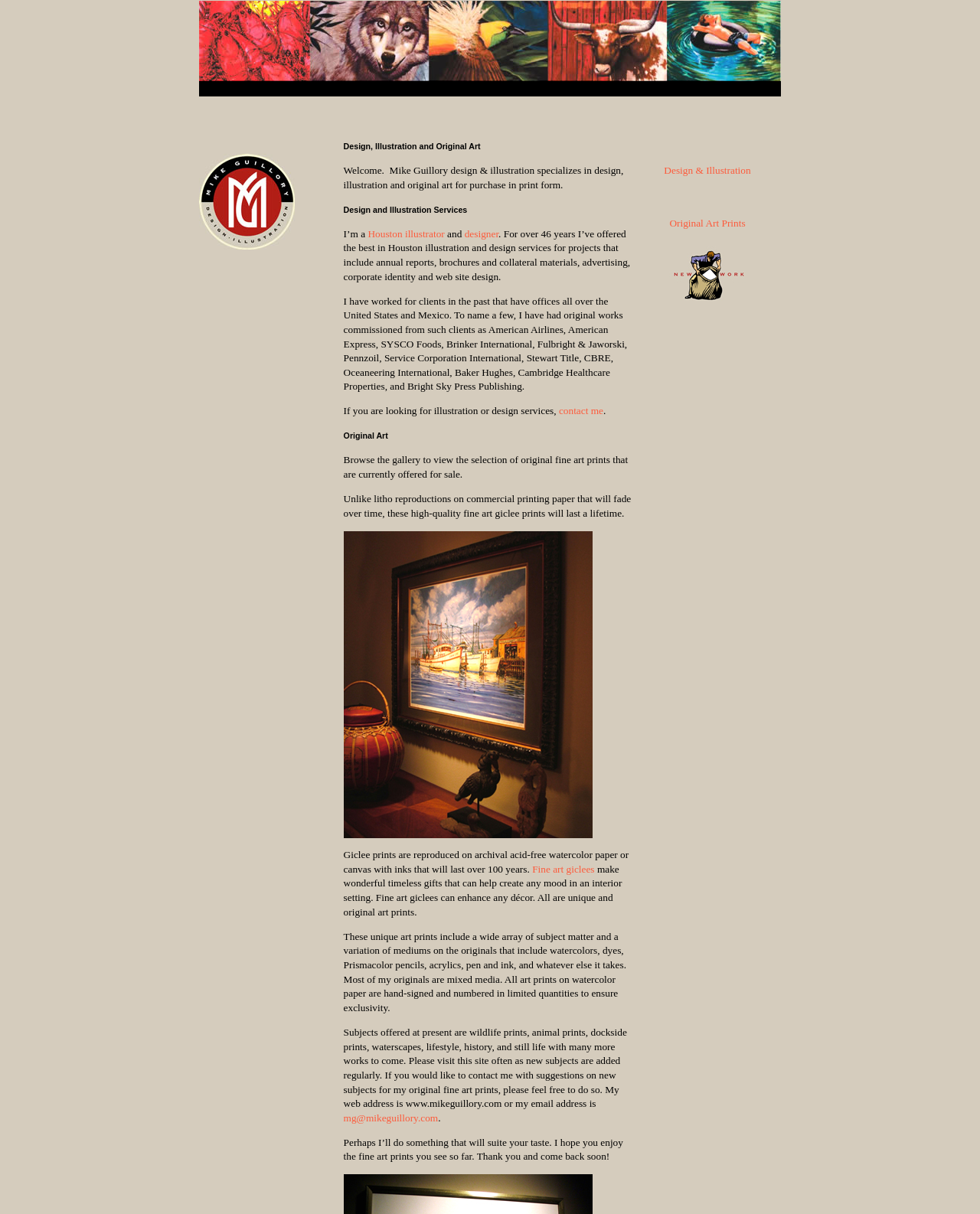Please specify the bounding box coordinates of the clickable region to carry out the following instruction: "Contact the designer". The coordinates should be four float numbers between 0 and 1, in the format [left, top, right, bottom].

[0.57, 0.334, 0.616, 0.343]